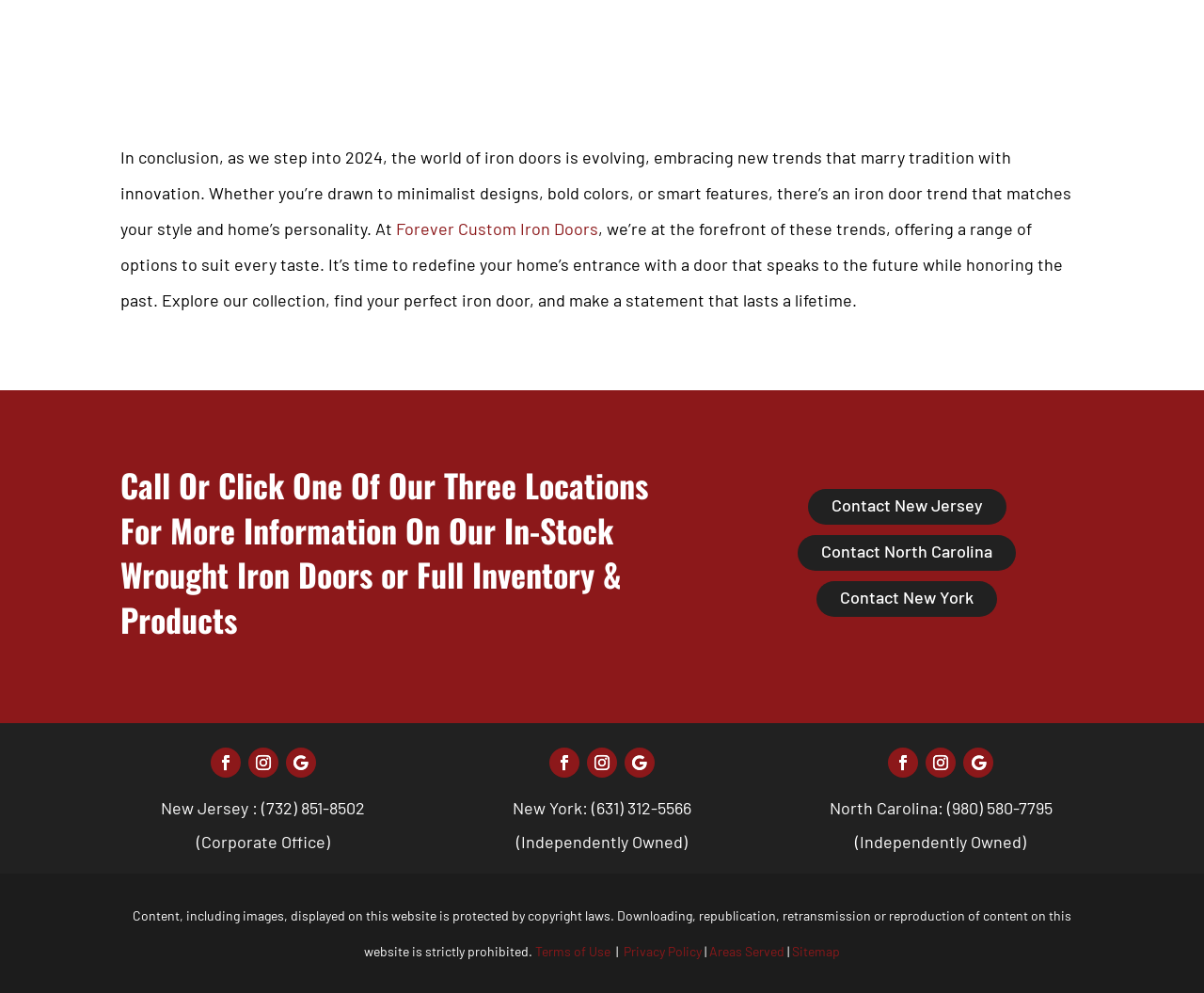Given the description of the UI element: "Follow", predict the bounding box coordinates in the form of [left, top, right, bottom], with each value being a float between 0 and 1.

[0.175, 0.753, 0.2, 0.783]